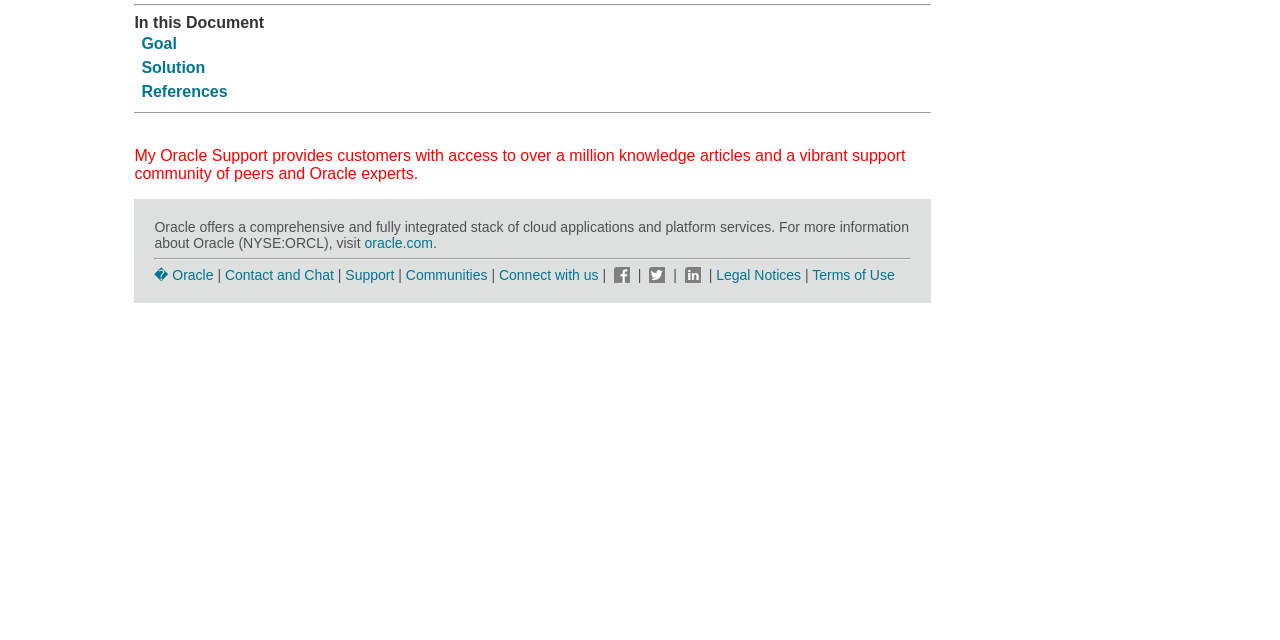Based on the element description "� Oracle", predict the bounding box coordinates of the UI element.

[0.121, 0.416, 0.167, 0.441]